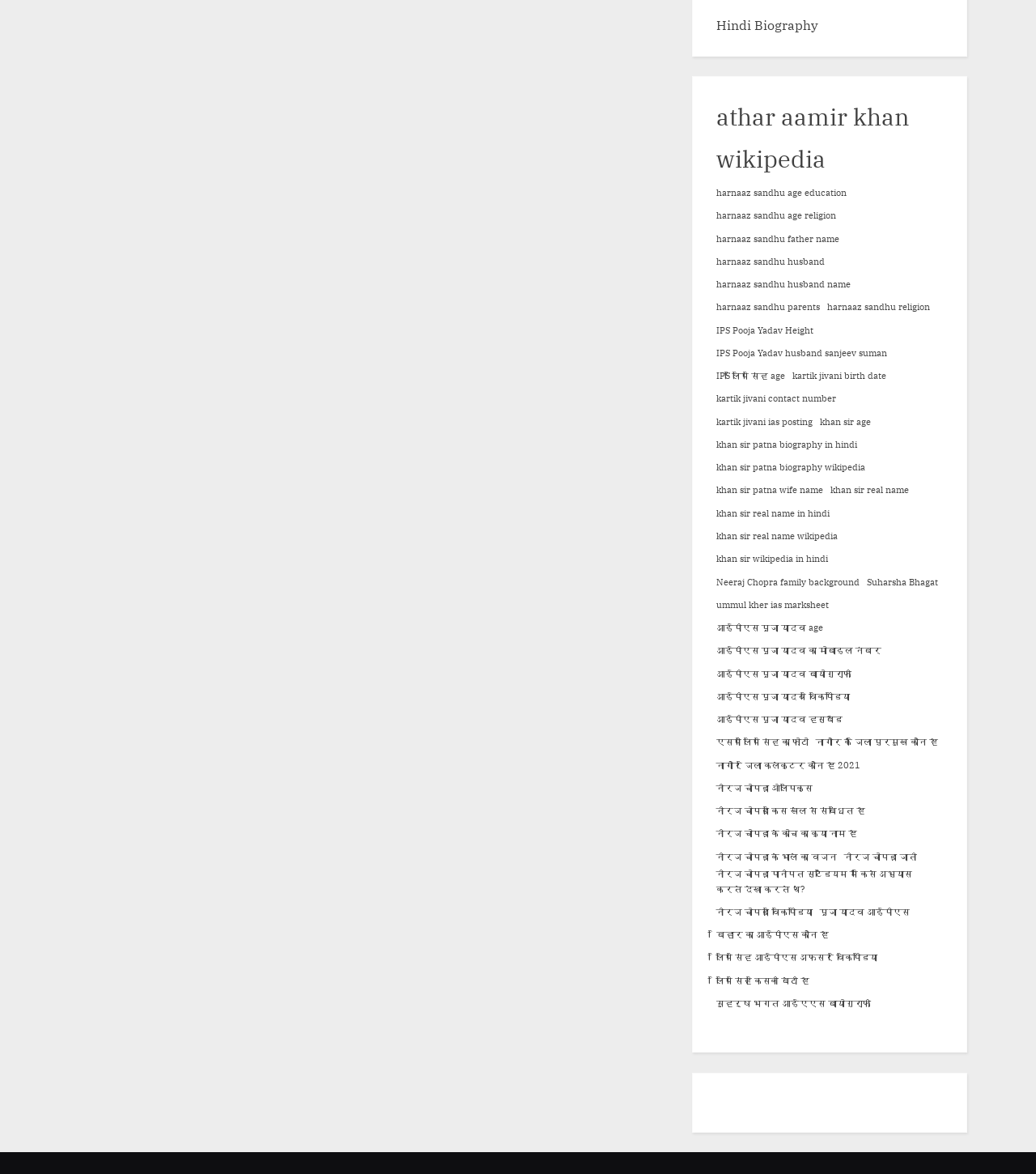What is Neeraj Chopra's sport?
Using the image provided, answer with just one word or phrase.

Not specified